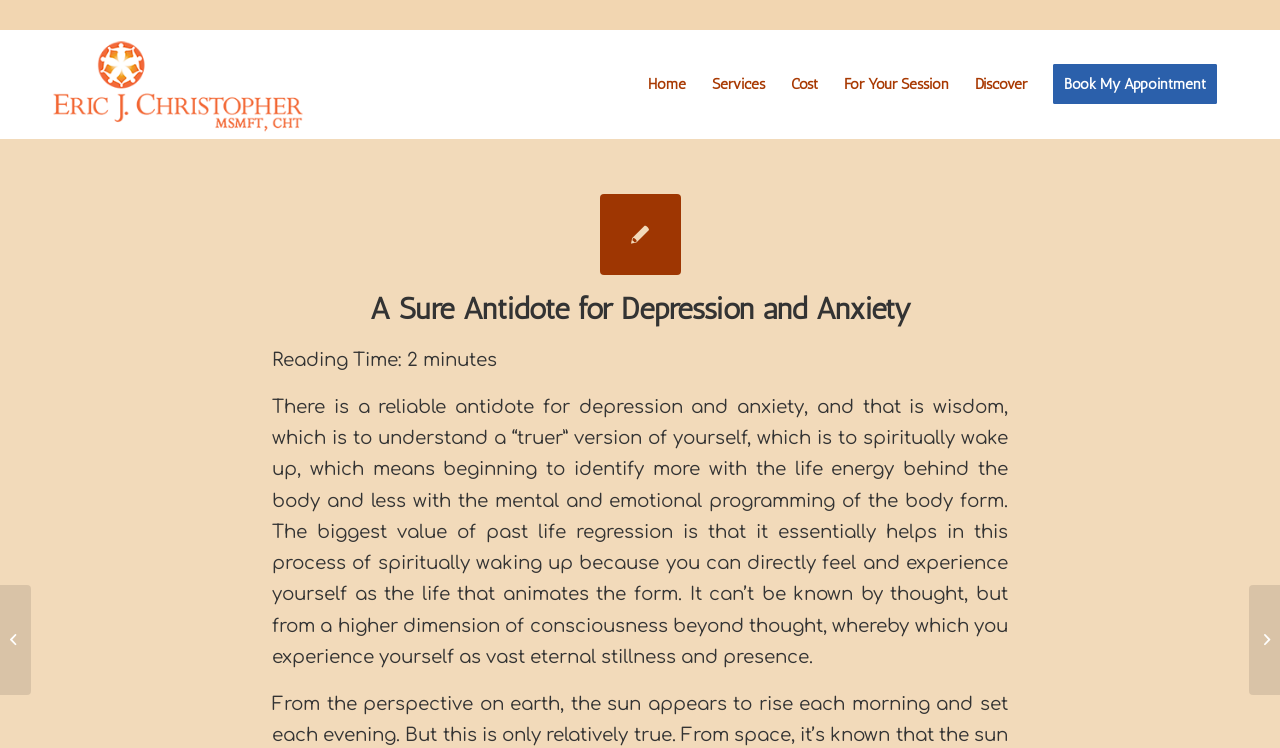Provide the bounding box coordinates of the HTML element this sentence describes: "The Two Parts of You". The bounding box coordinates consist of four float numbers between 0 and 1, i.e., [left, top, right, bottom].

[0.976, 0.782, 1.0, 0.929]